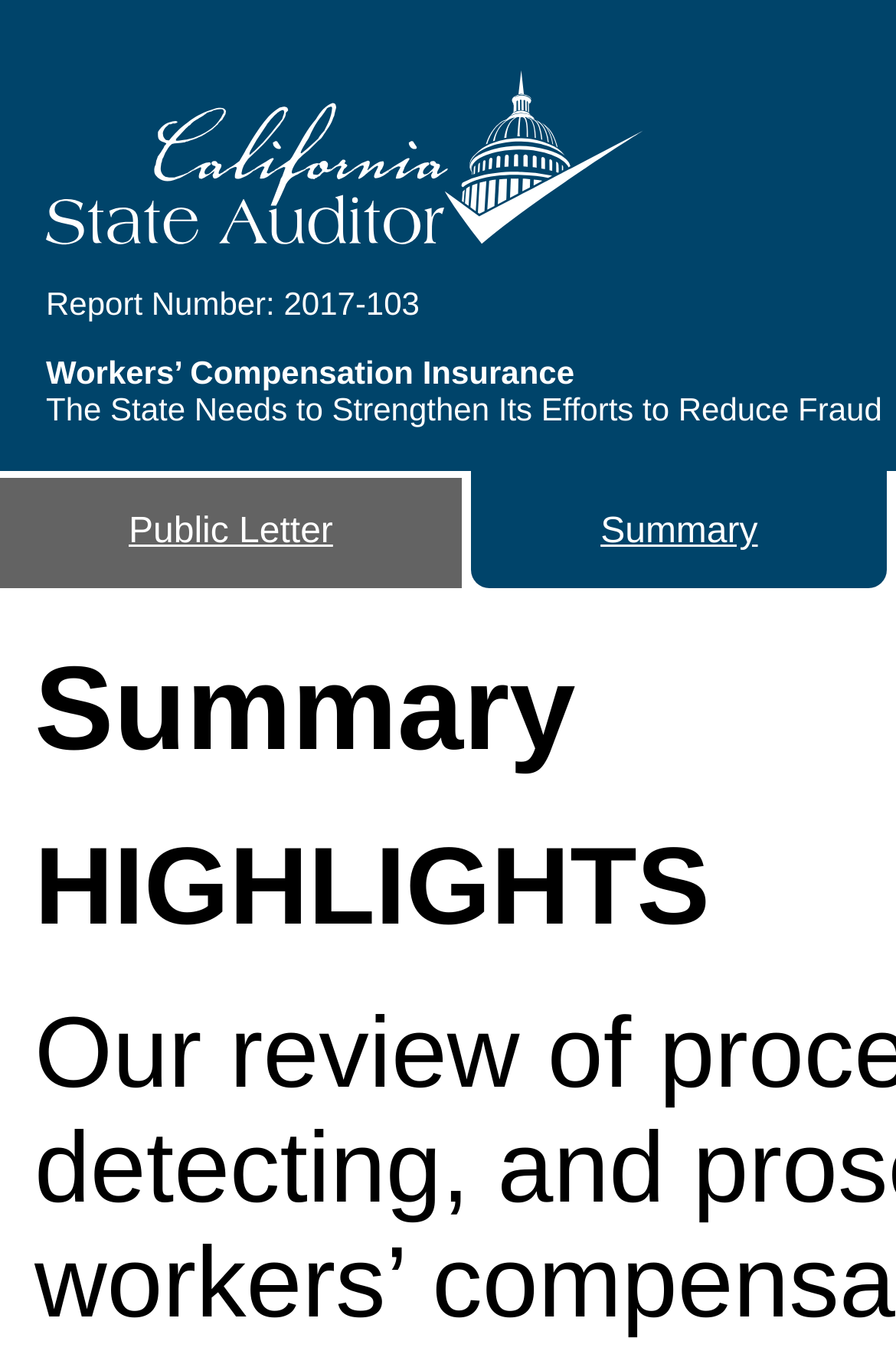Locate the UI element described as follows: "Public Letter". Return the bounding box coordinates as four float numbers between 0 and 1 in the order [left, top, right, bottom].

[0.0, 0.349, 0.515, 0.435]